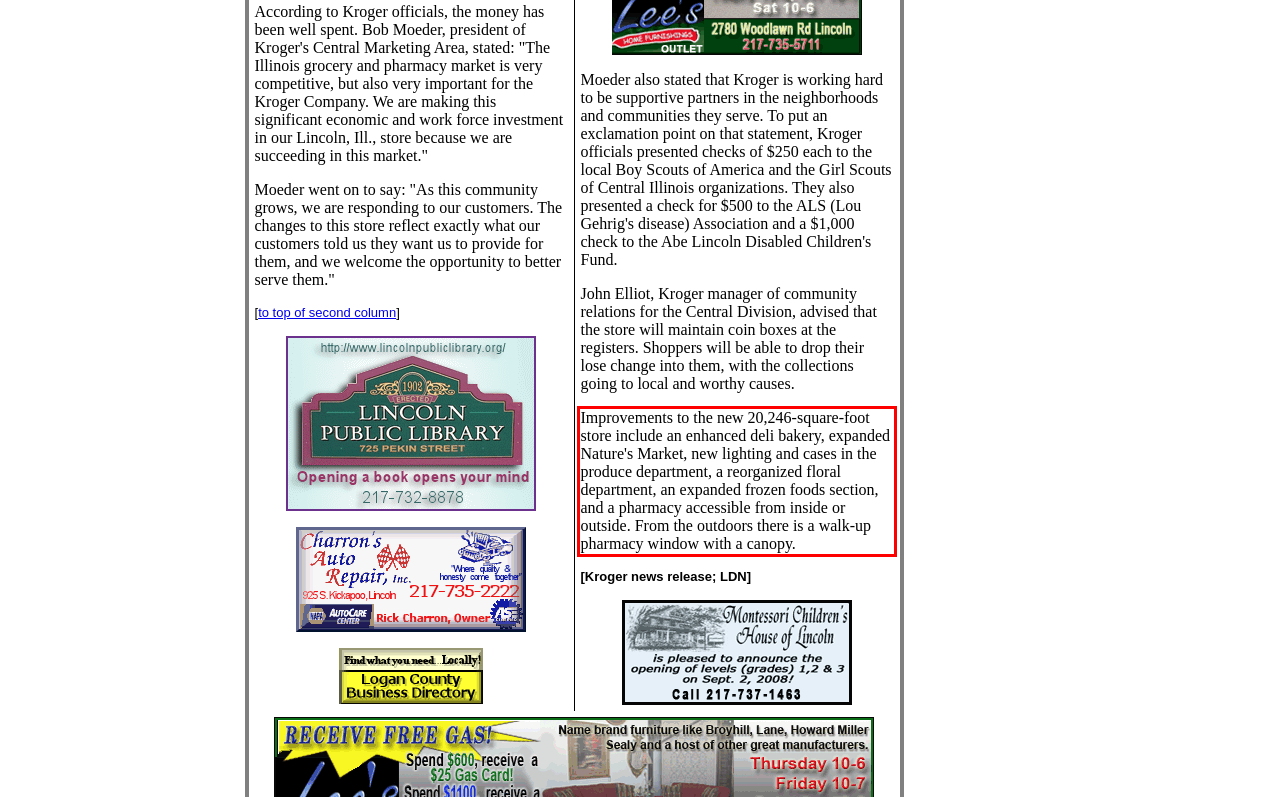Within the provided webpage screenshot, find the red rectangle bounding box and perform OCR to obtain the text content.

Improvements to the new 20,246-square-foot store include an enhanced deli bakery, expanded Nature's Market, new lighting and cases in the produce department, a reorganized floral department, an expanded frozen foods section, and a pharmacy accessible from inside or outside. From the outdoors there is a walk-up pharmacy window with a canopy.